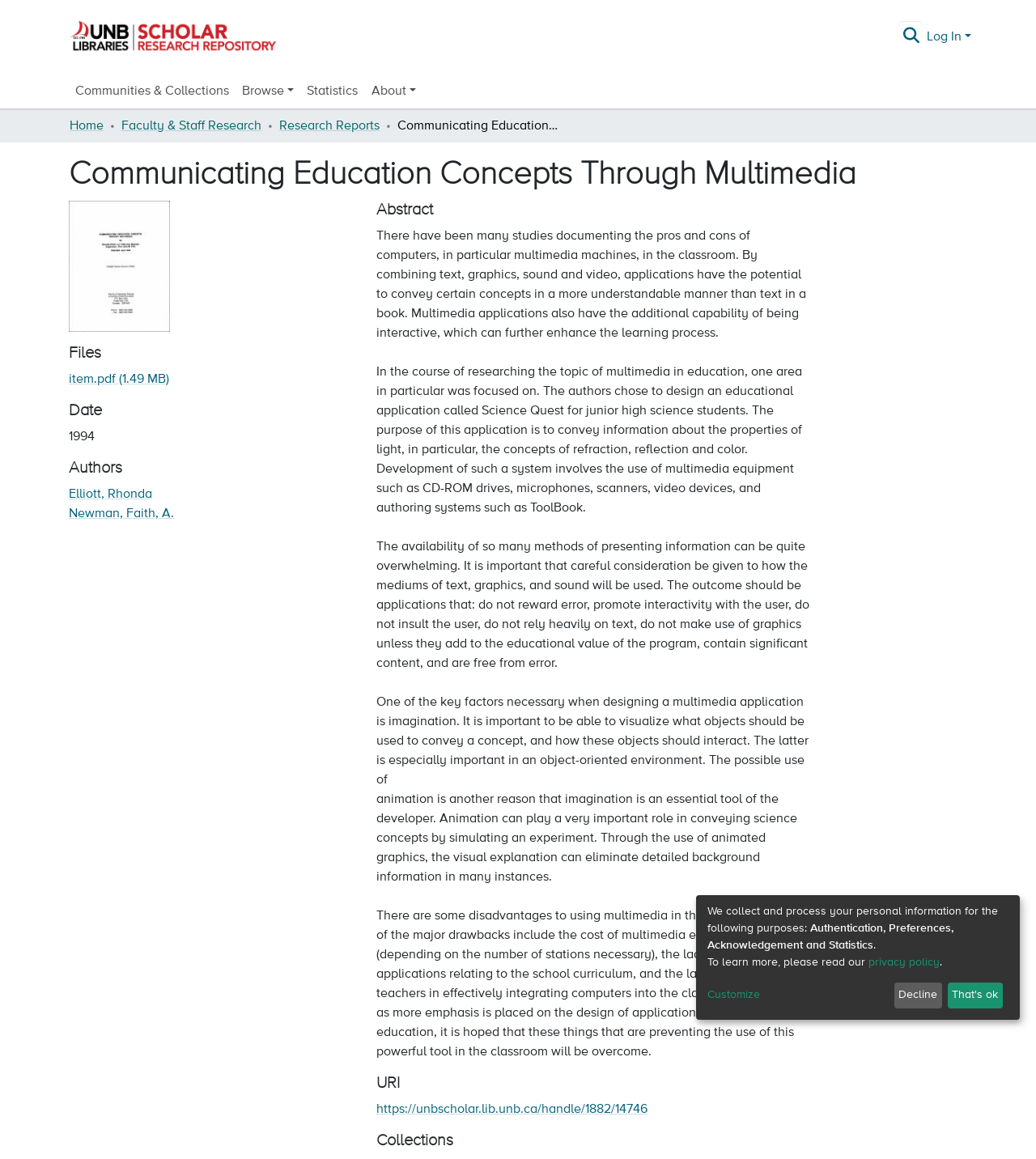Could you please study the image and provide a detailed answer to the question:
What is the file format of the downloadable file?

The webpage contains a link to a downloadable file, and the link text is 'item.pdf (1.49 MB)', which indicates that the file format is PDF.